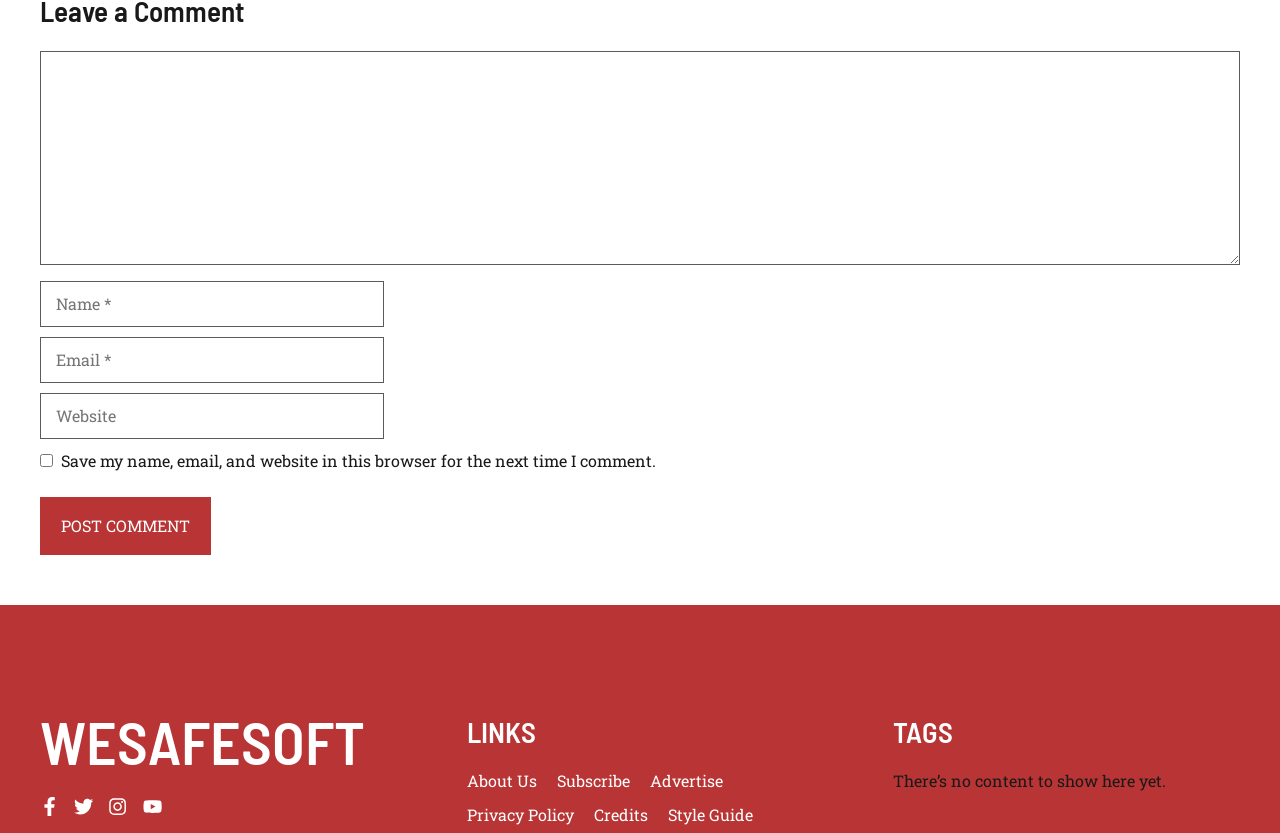Using the description: "name="submit" value="Post Comment"", identify the bounding box of the corresponding UI element in the screenshot.

[0.031, 0.596, 0.165, 0.666]